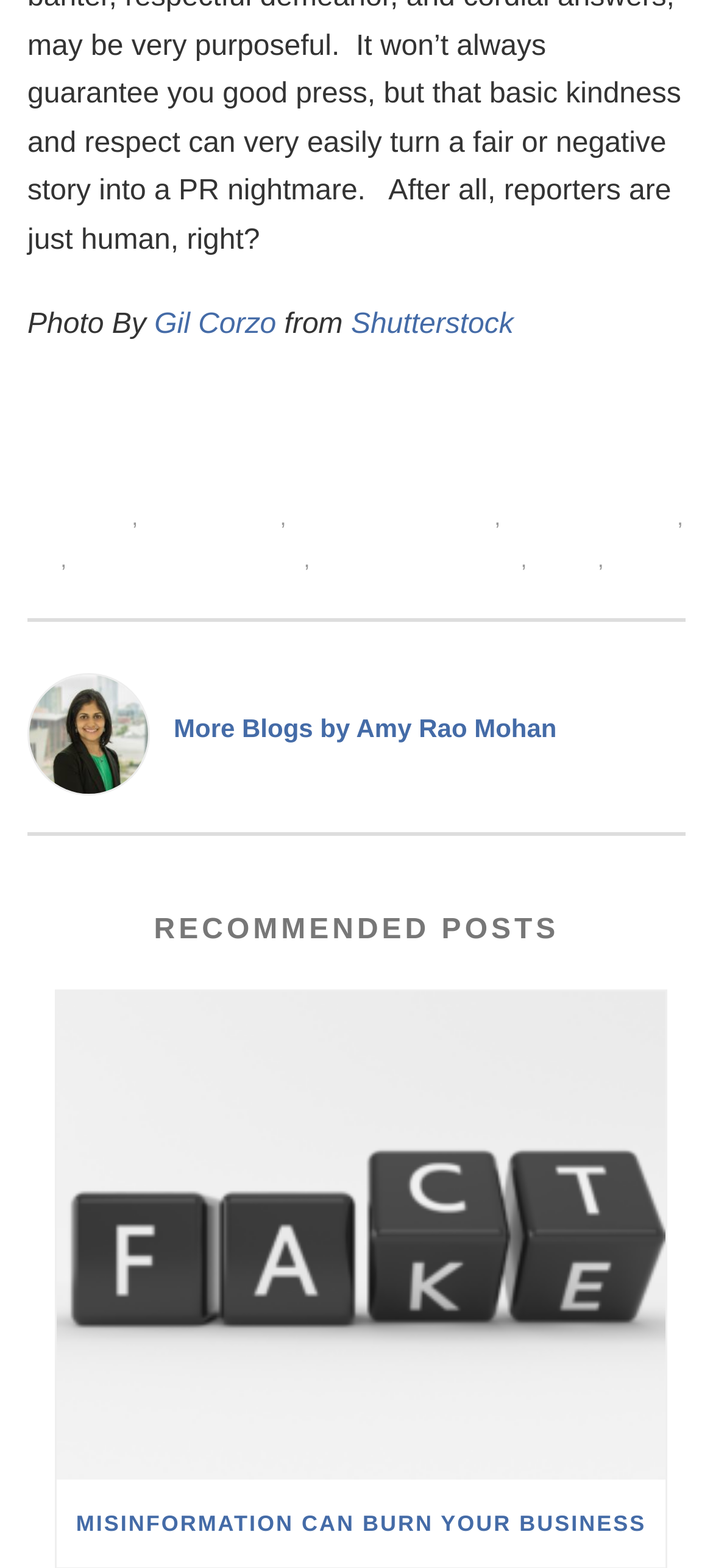What are the categories listed below the photo?
Could you answer the question in a detailed manner, providing as much information as possible?

The categories are listed in a horizontal row below the photo and can be found by looking at the links and text in that area.